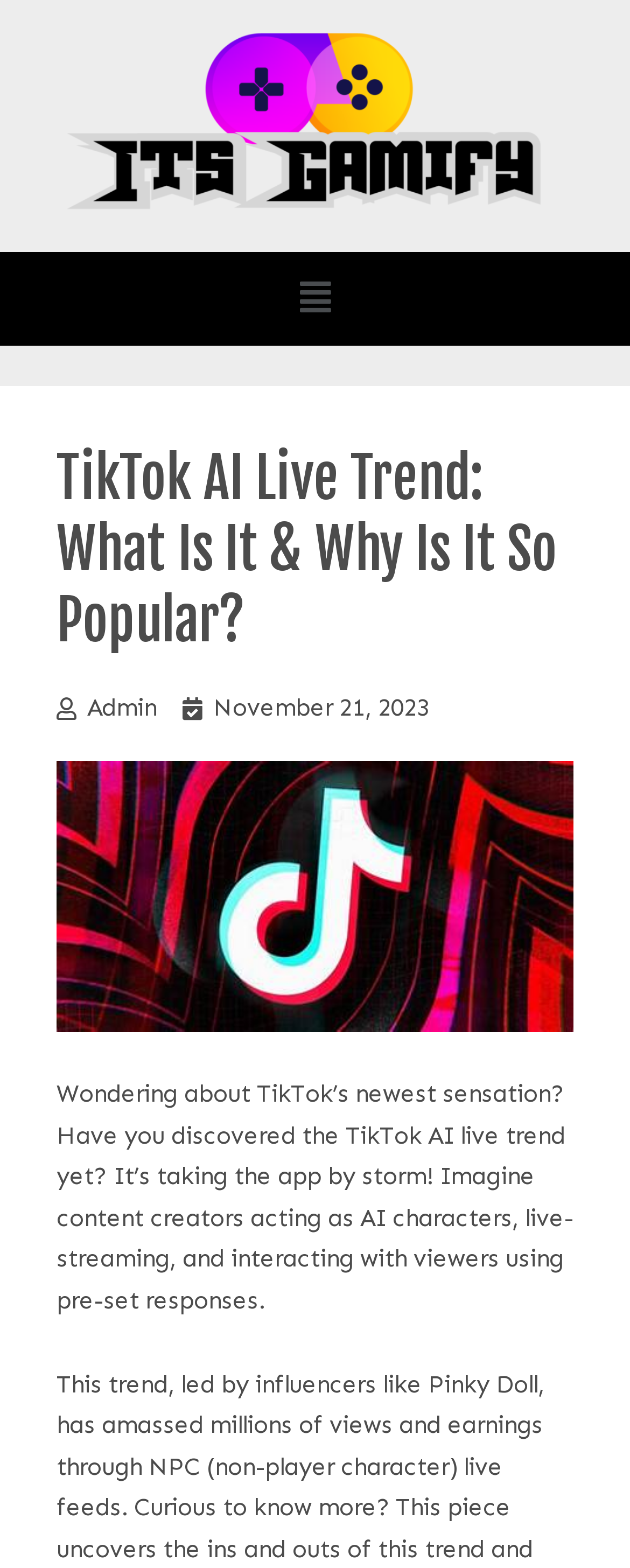Bounding box coordinates are specified in the format (top-left x, top-left y, bottom-right x, bottom-right y). All values are floating point numbers bounded between 0 and 1. Please provide the bounding box coordinate of the region this sentence describes: November 21, 2023

[0.29, 0.439, 0.682, 0.465]